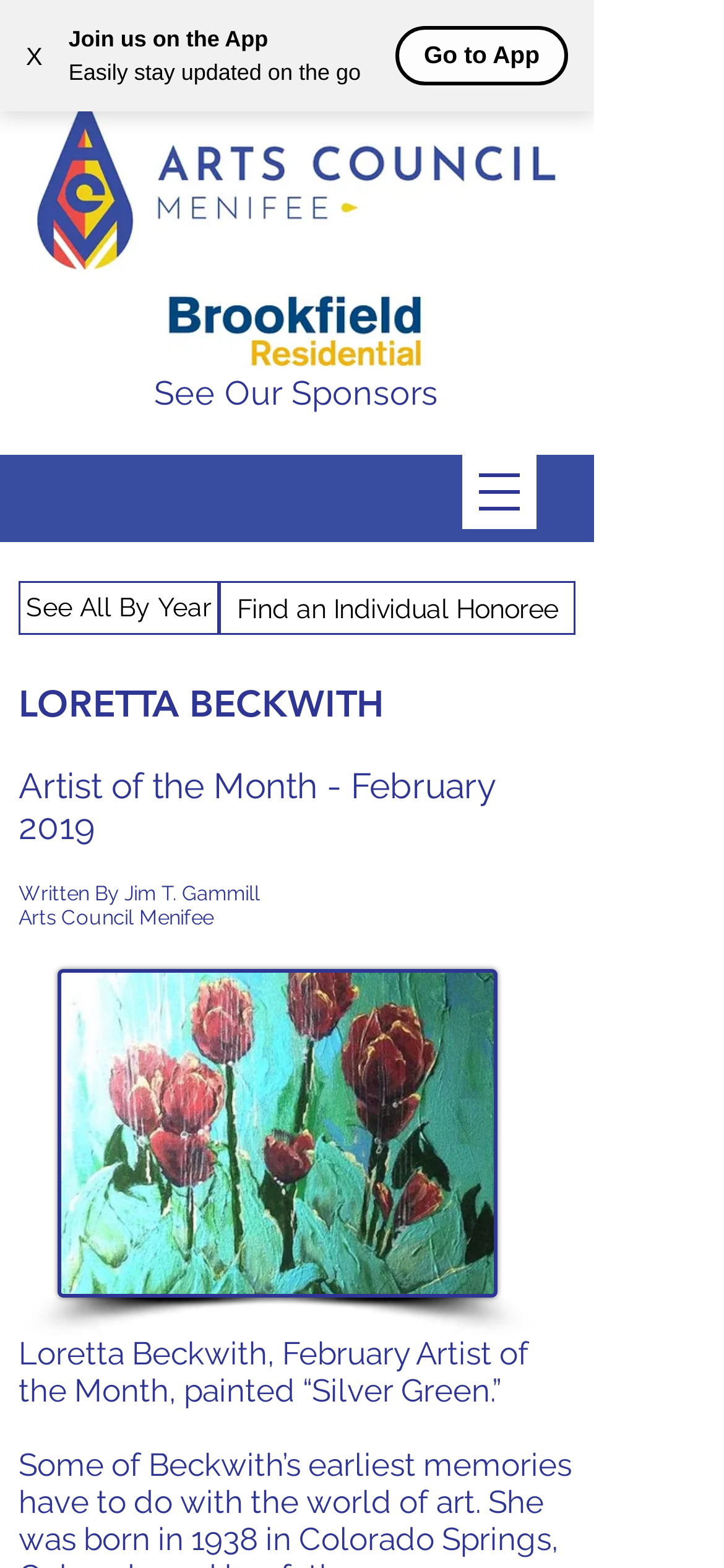Identify the bounding box for the given UI element using the description provided. Coordinates should be in the format (top-left x, top-left y, bottom-right x, bottom-right y) and must be between 0 and 1. Here is the description: aria-label="Open navigation menu"

[0.638, 0.29, 0.741, 0.338]